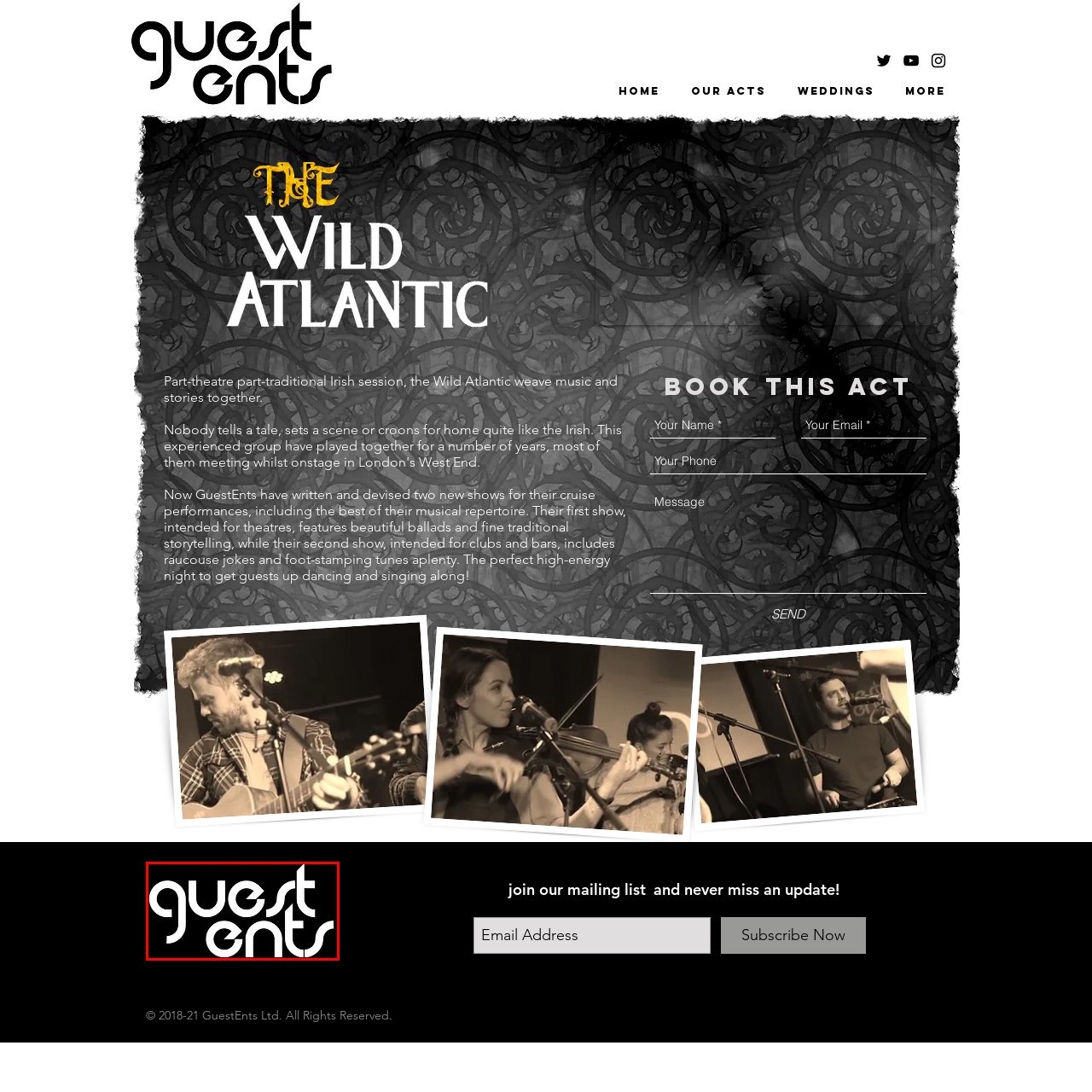What is the purpose of the logo?
Focus on the area within the red boundary in the image and answer the question with one word or a short phrase.

to convey entertainment and artistry